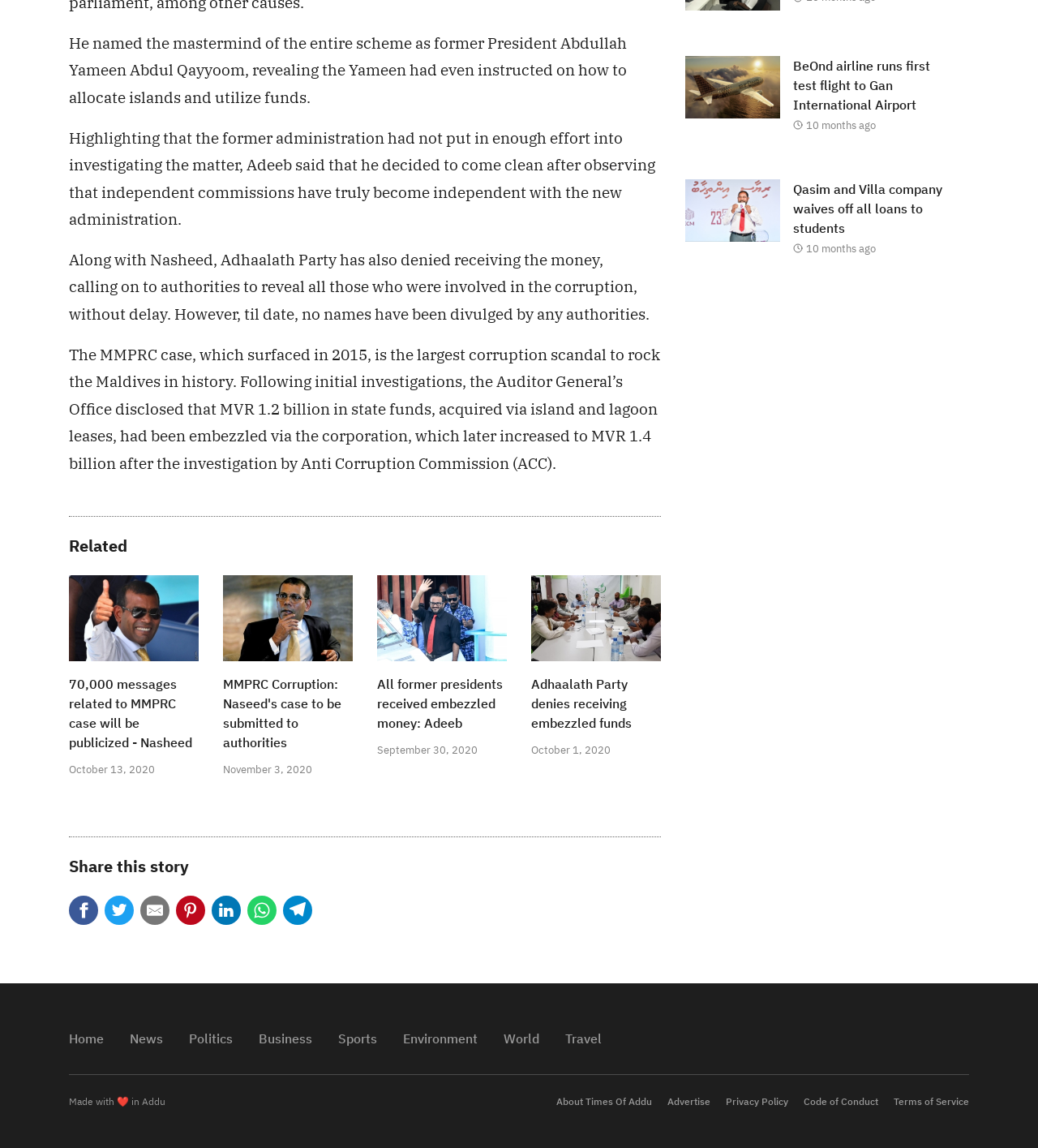Find the bounding box coordinates of the clickable region needed to perform the following instruction: "View the related news article '70,000 messages related to MMPRC case will be publicized - Nasheed'". The coordinates should be provided as four float numbers between 0 and 1, i.e., [left, top, right, bottom].

[0.066, 0.587, 0.191, 0.655]